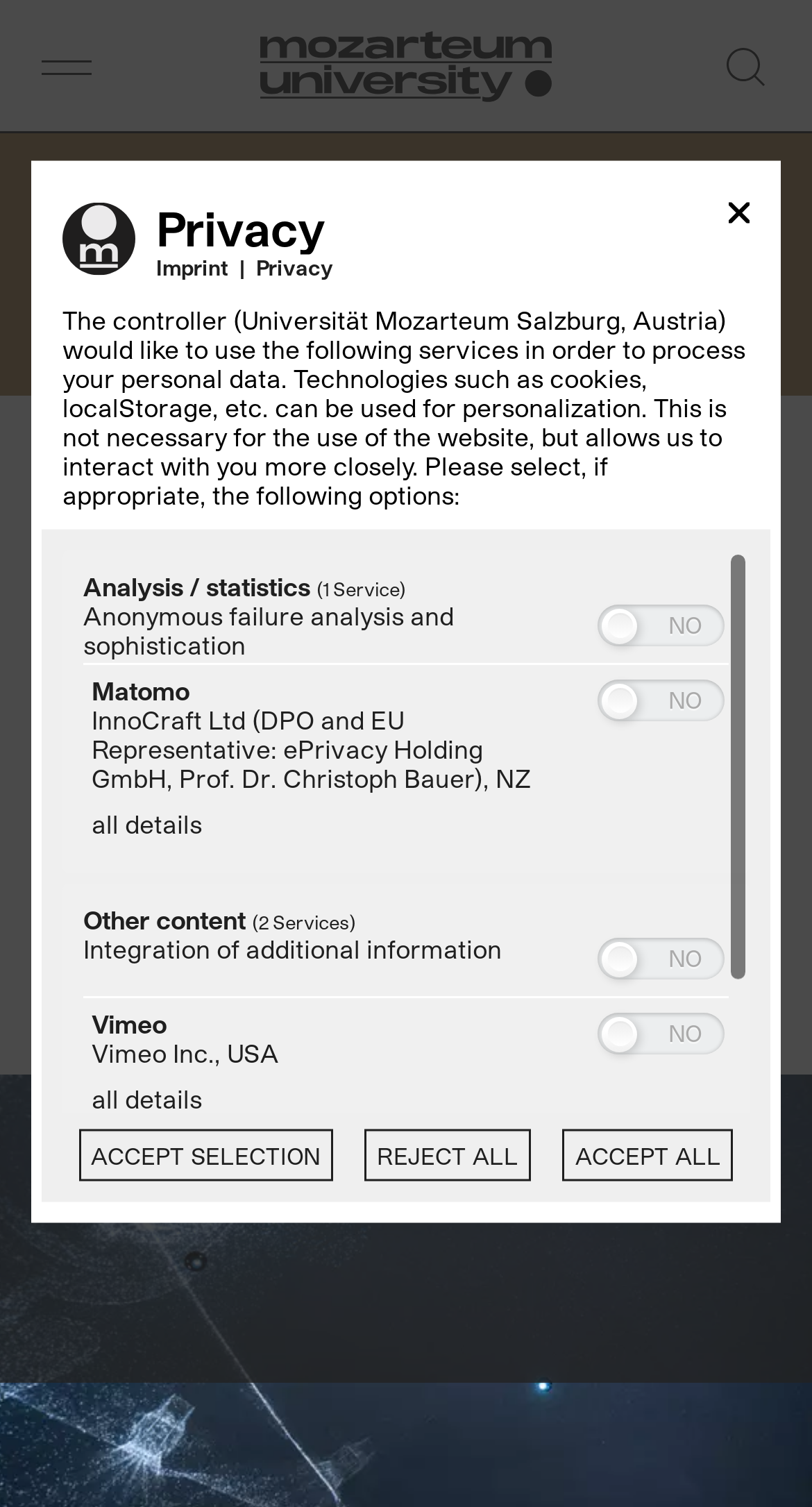Please determine the bounding box coordinates of the section I need to click to accomplish this instruction: "Go to the 'Mozarteum University' page".

[0.321, 0.0, 0.679, 0.088]